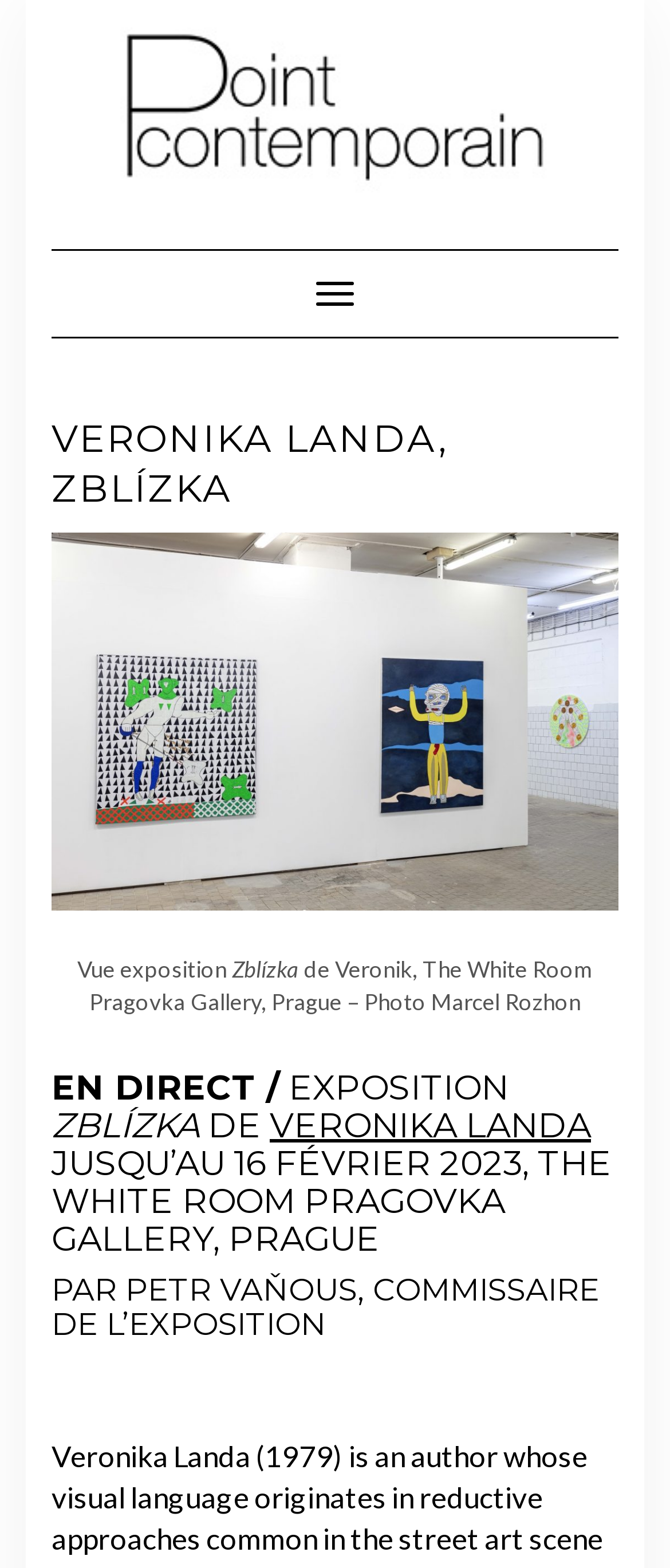Who is the artist of the exhibition?
Refer to the image and provide a one-word or short phrase answer.

Veronika Landa